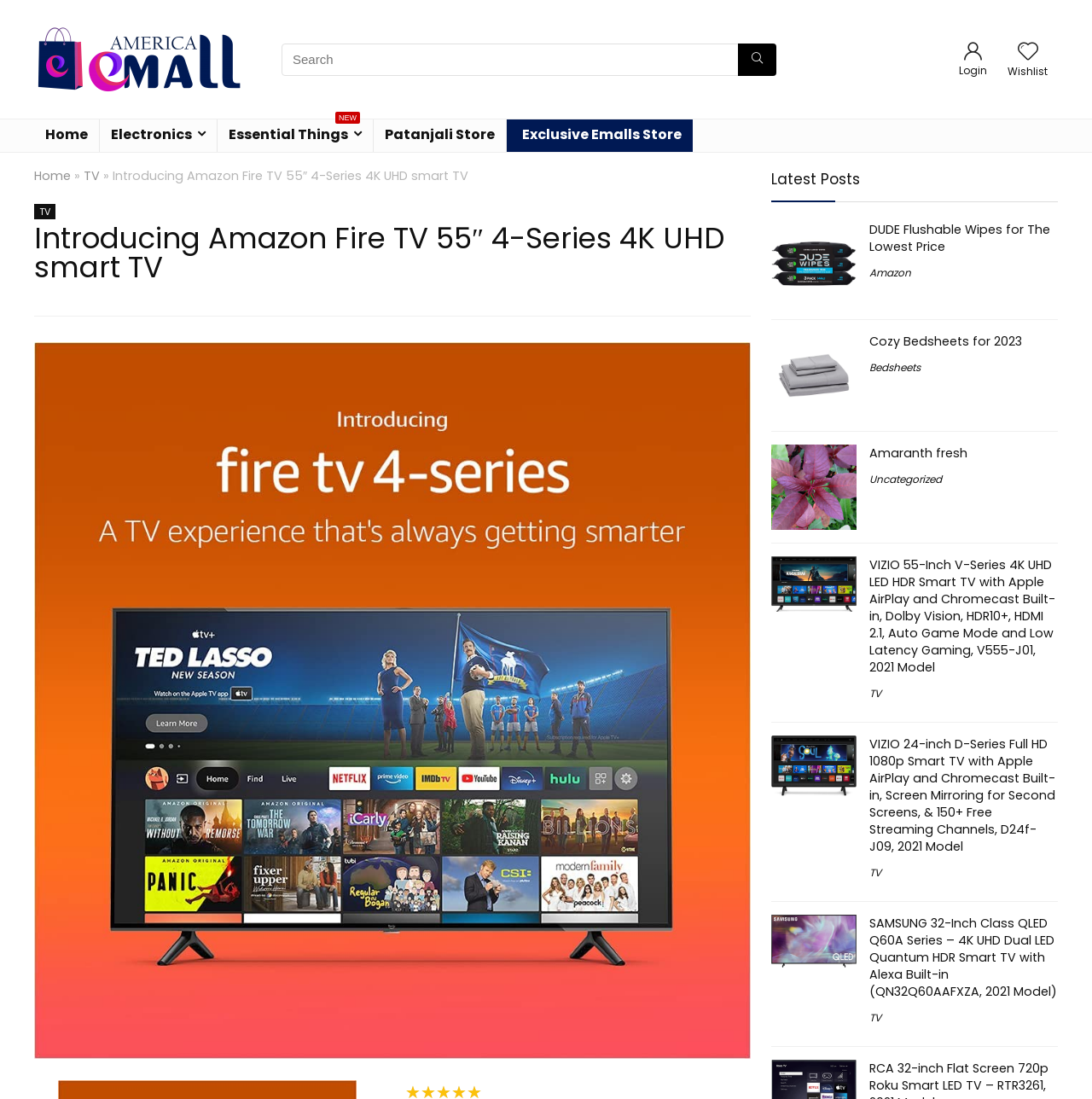What is the brand of the TV introduced on this webpage?
Based on the content of the image, thoroughly explain and answer the question.

Based on the webpage, the heading 'Introducing Amazon Fire TV 55″ 4-Series 4K UHD smart TV' suggests that the brand of the TV introduced on this webpage is Amazon Fire TV.